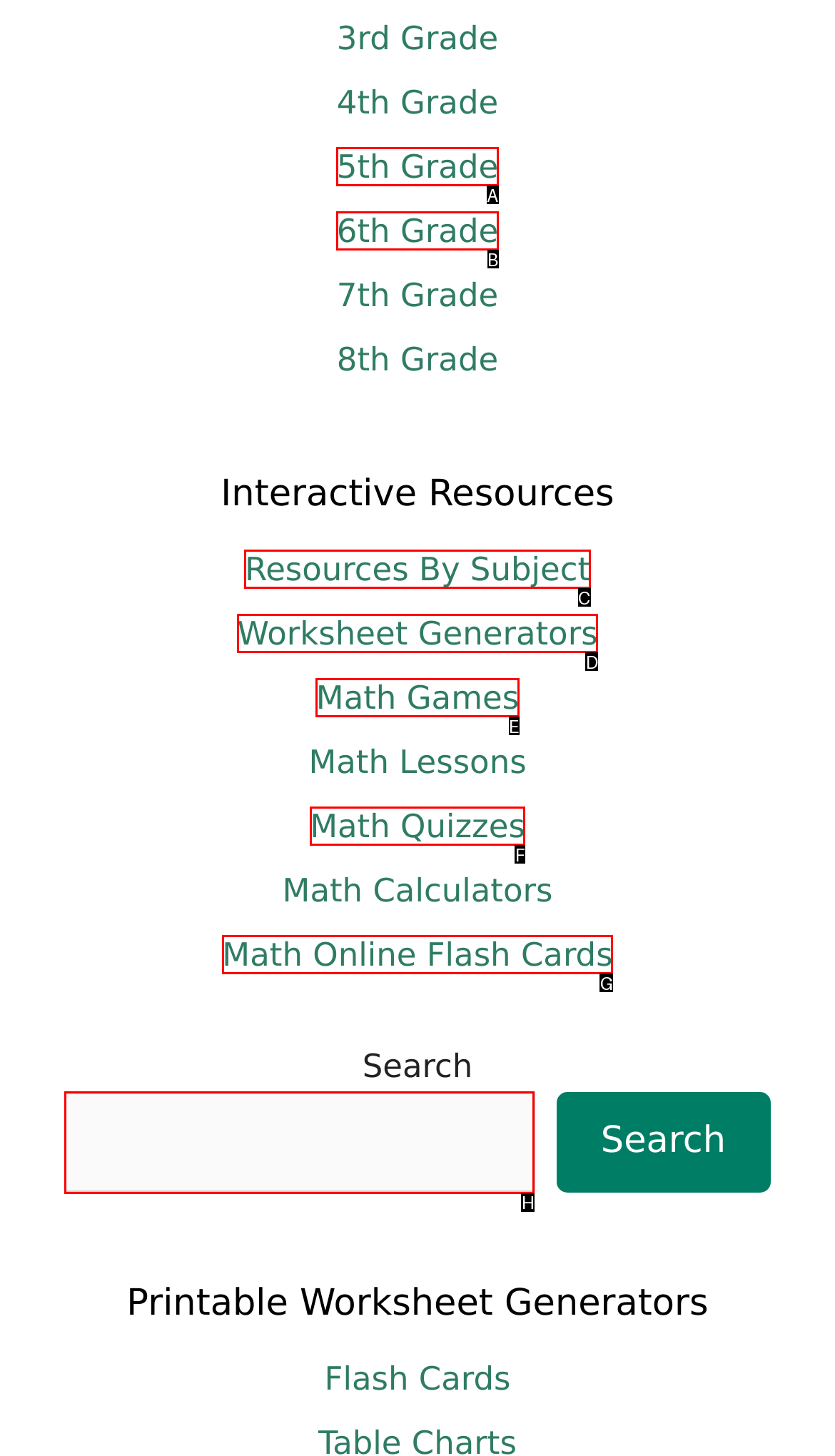Identify which HTML element matches the description: Math Online Flash Cards
Provide your answer in the form of the letter of the correct option from the listed choices.

G